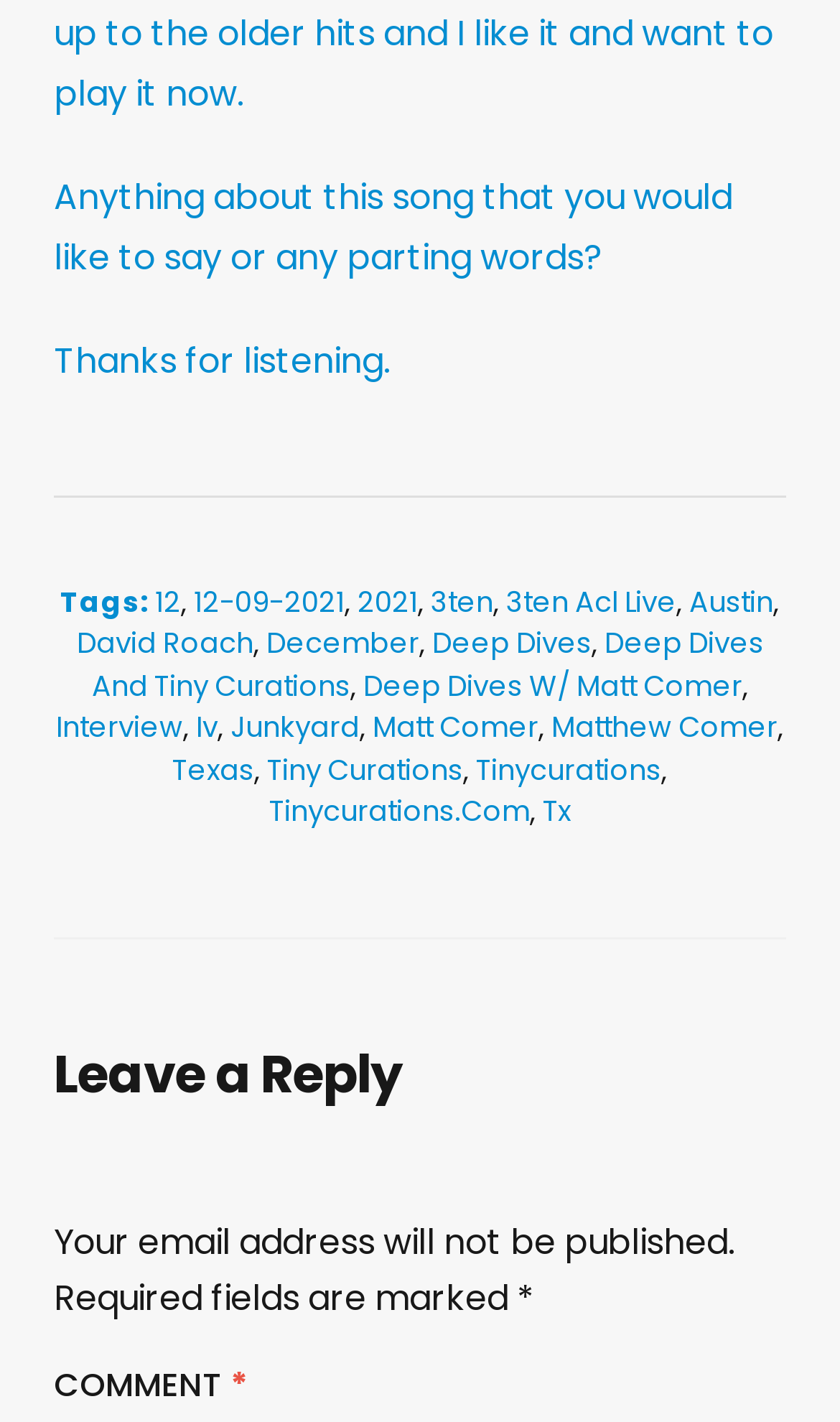Determine the bounding box coordinates for the area you should click to complete the following instruction: "Click on the 'Deep Dives And Tiny Curations' link".

[0.109, 0.439, 0.909, 0.497]